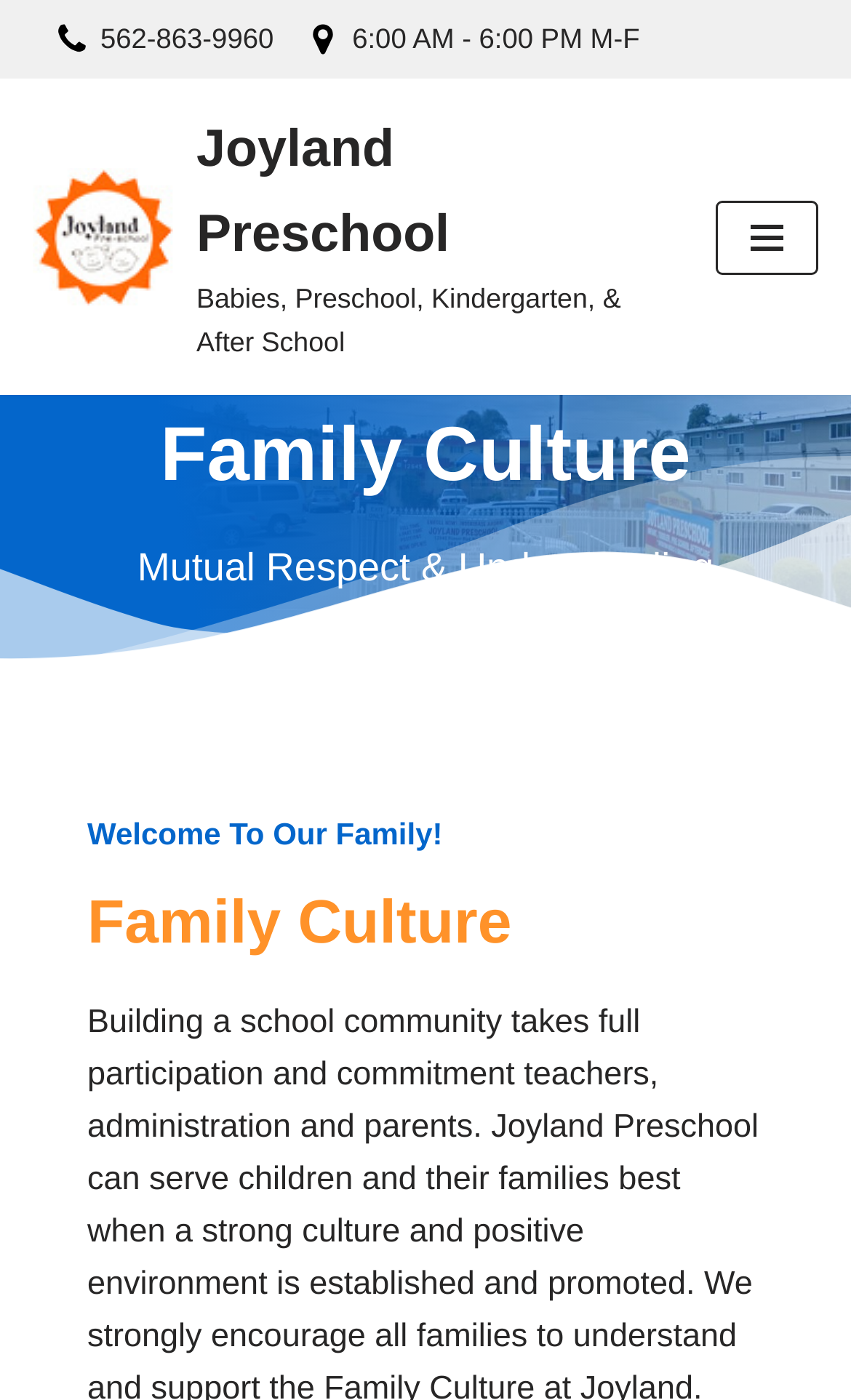What are the operating hours of Joyland Preschool?
Please provide a single word or phrase based on the screenshot.

6:00 AM - 6:00 PM M-F